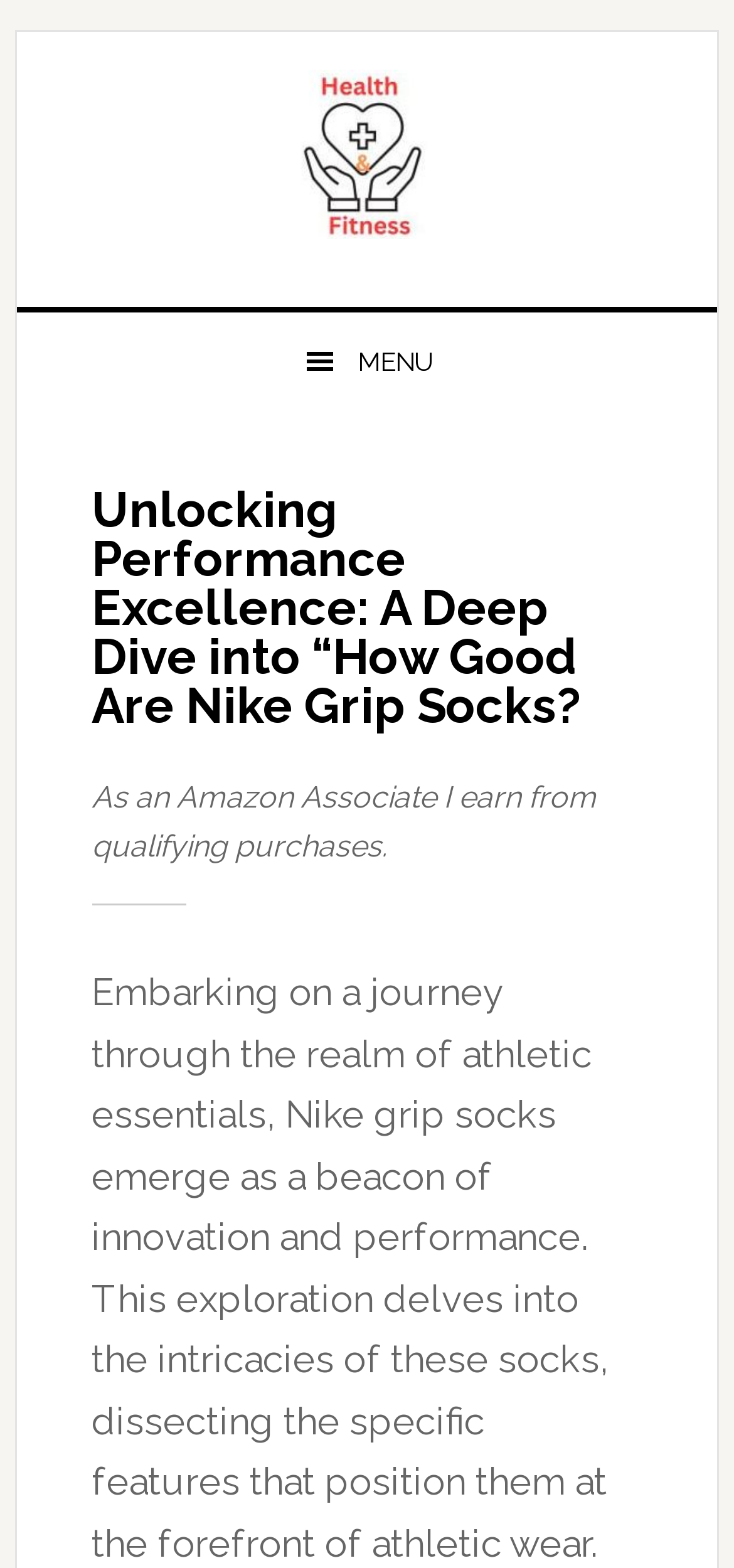Use a single word or phrase to answer the question: What is the purpose of the button with the MENU icon?

To expand the menu